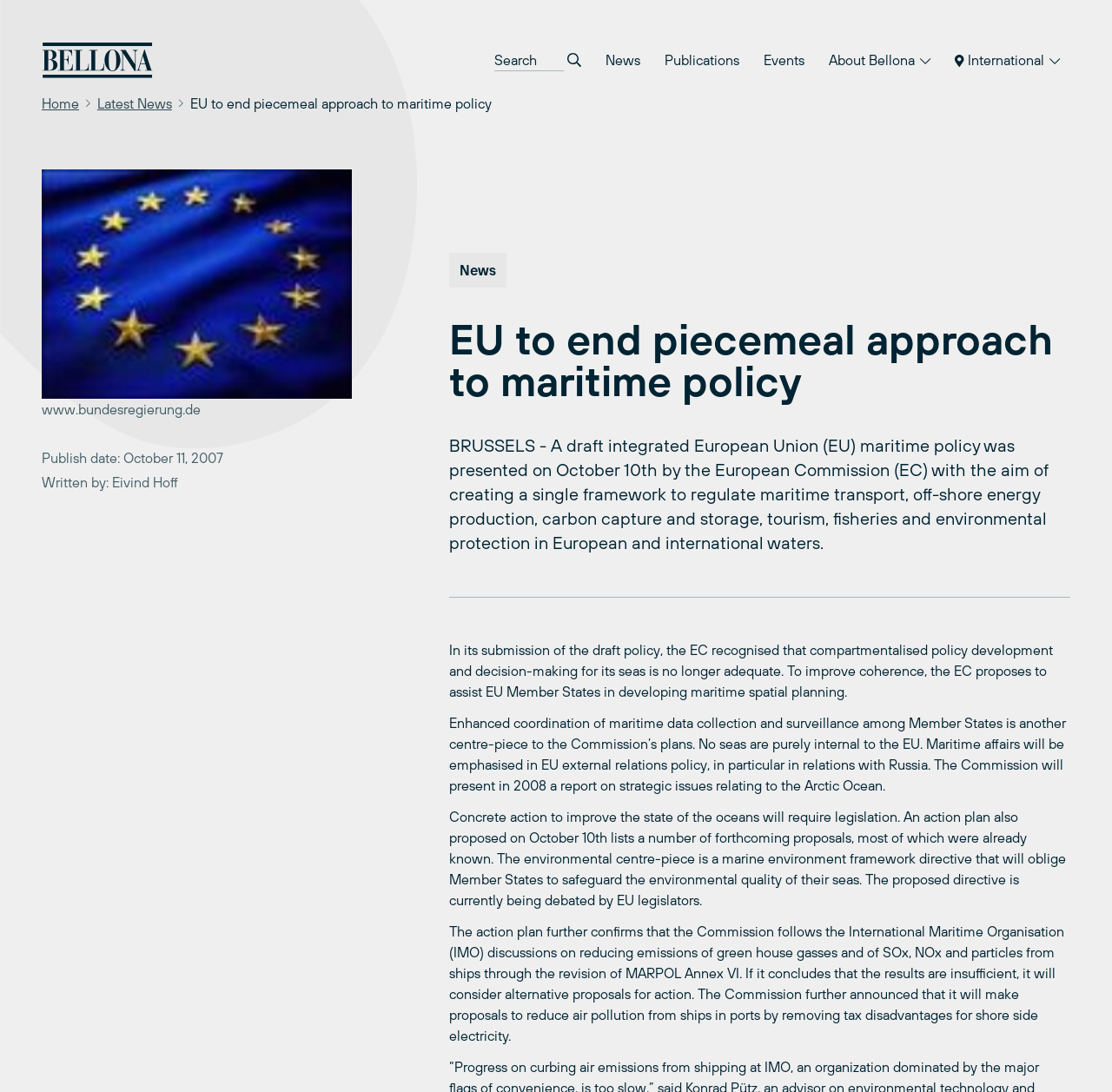Please specify the bounding box coordinates of the region to click in order to perform the following instruction: "Visit International page".

[0.849, 0.039, 0.962, 0.071]